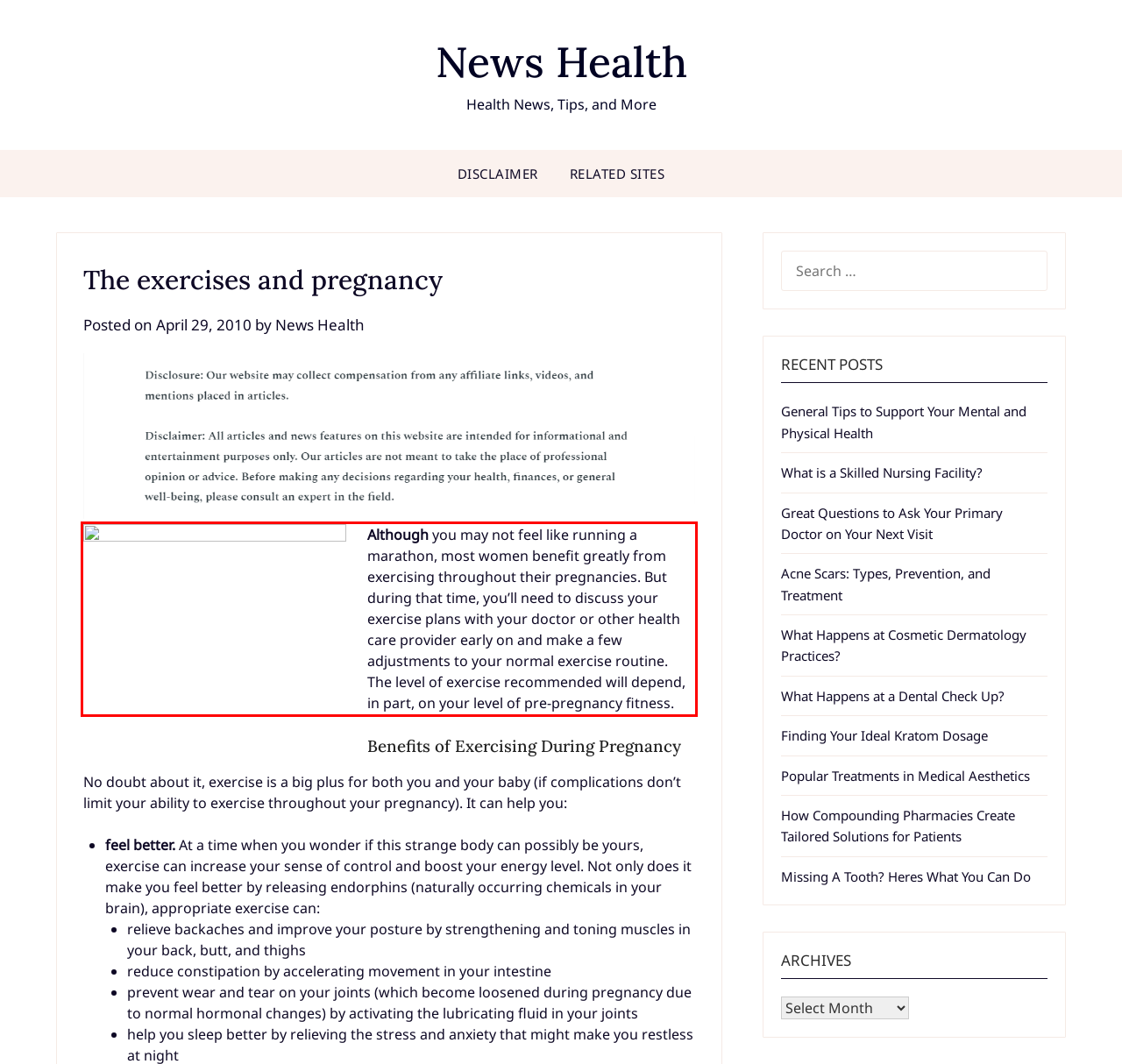Please take the screenshot of the webpage, find the red bounding box, and generate the text content that is within this red bounding box.

Although you may not feel like running a marathon, most women benefit greatly from exercising throughout their pregnancies. But during that time, you’ll need to discuss your exercise plans with your doctor or other health care provider early on and make a few adjustments to your normal exercise routine. The level of exercise recommended will depend, in part, on your level of pre-pregnancy fitness.